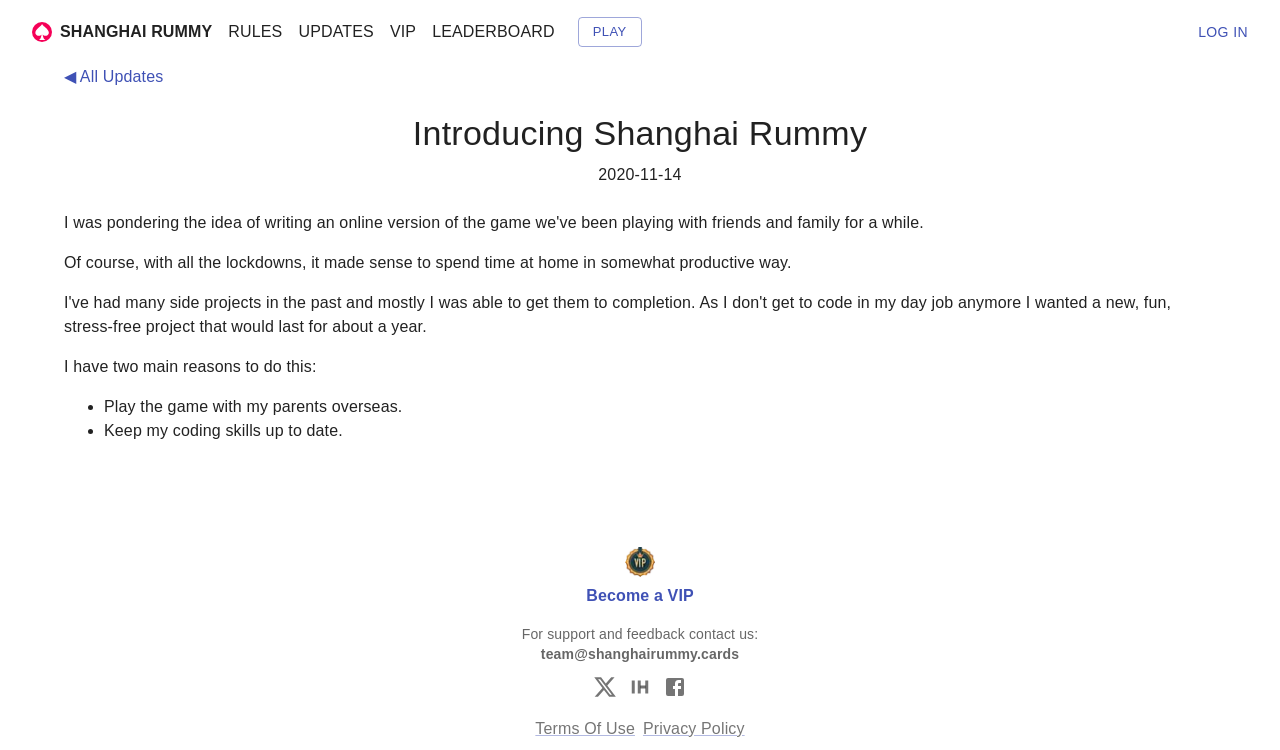What is the name of the card game?
Based on the screenshot, respond with a single word or phrase.

Shanghai Rummy